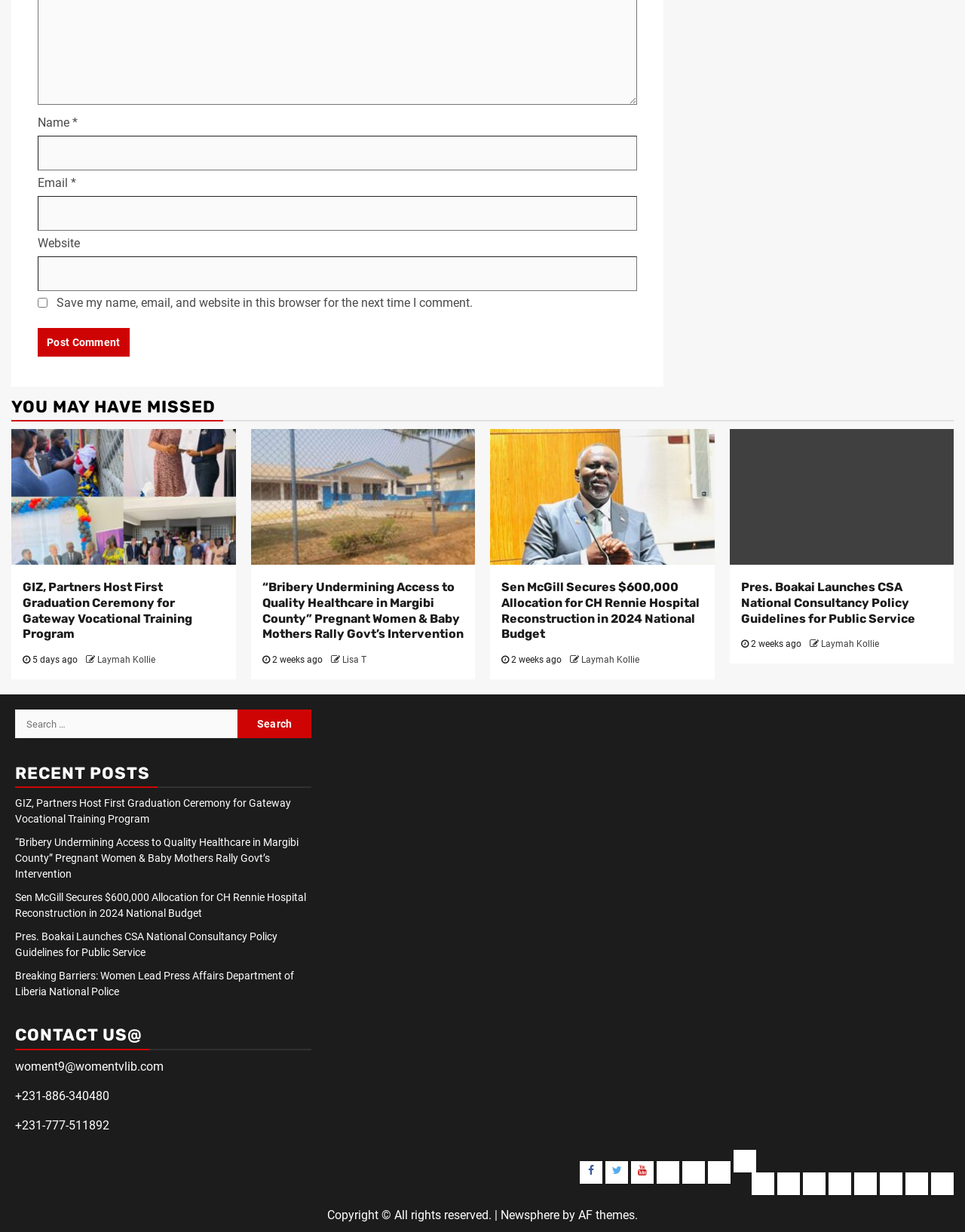Please determine the bounding box of the UI element that matches this description: parent_node: Email * aria-describedby="email-notes" name="email". The coordinates should be given as (top-left x, top-left y, bottom-right x, bottom-right y), with all values between 0 and 1.

[0.039, 0.159, 0.66, 0.187]